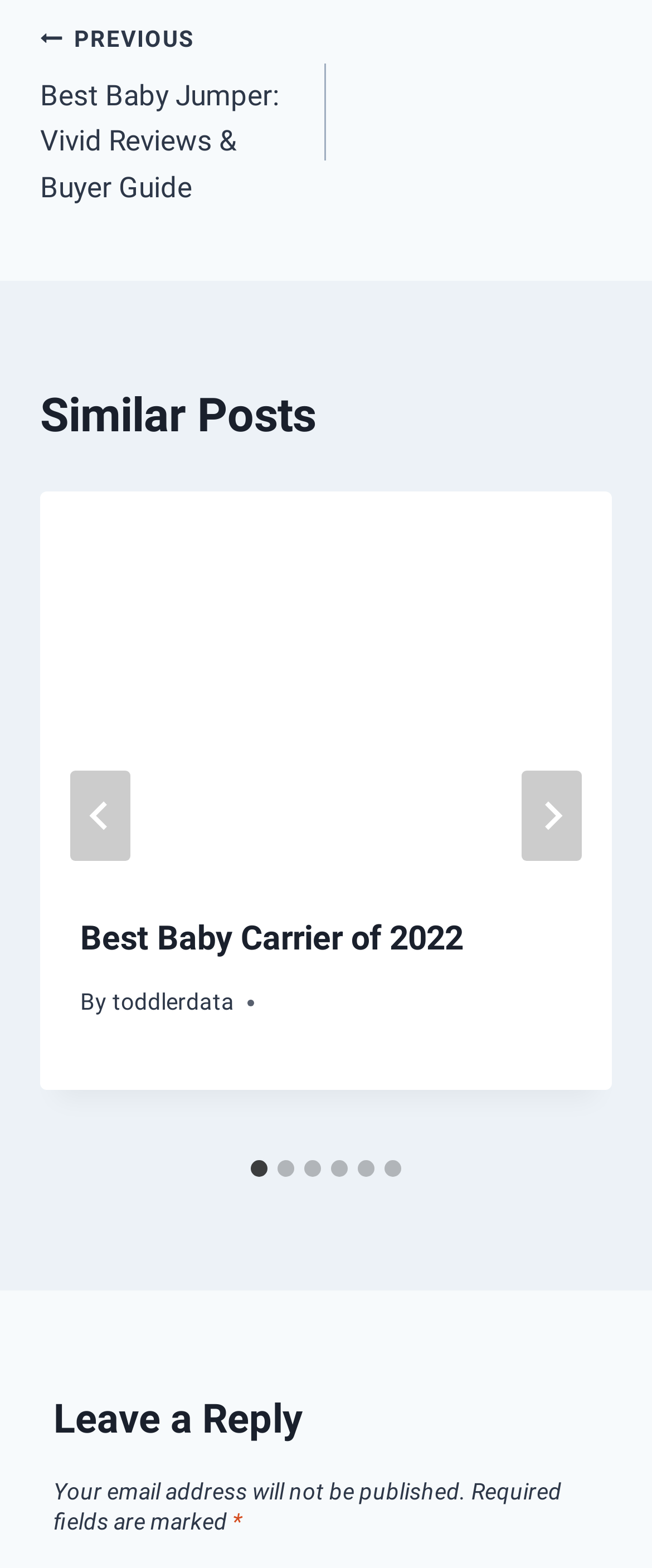Determine the bounding box coordinates for the clickable element to execute this instruction: "Go to the next slide". Provide the coordinates as four float numbers between 0 and 1, i.e., [left, top, right, bottom].

[0.8, 0.491, 0.892, 0.549]